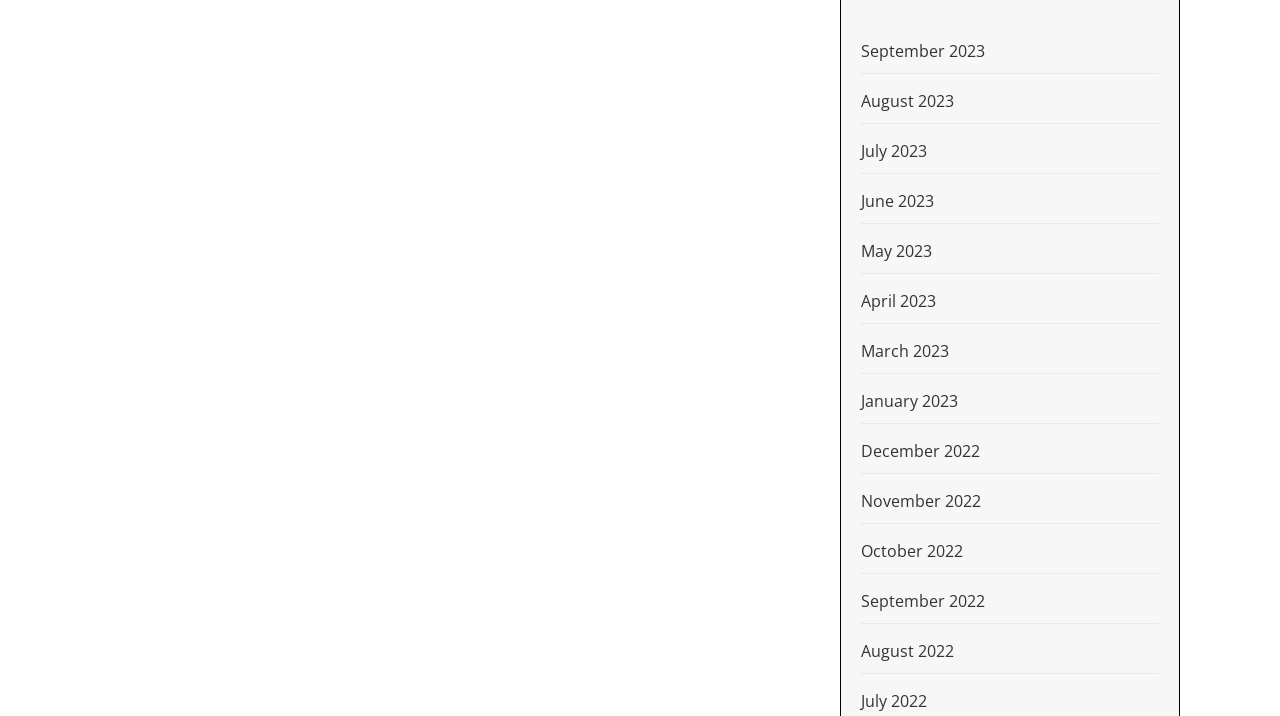Identify the bounding box coordinates of the area you need to click to perform the following instruction: "view August 2023".

[0.673, 0.11, 0.905, 0.173]